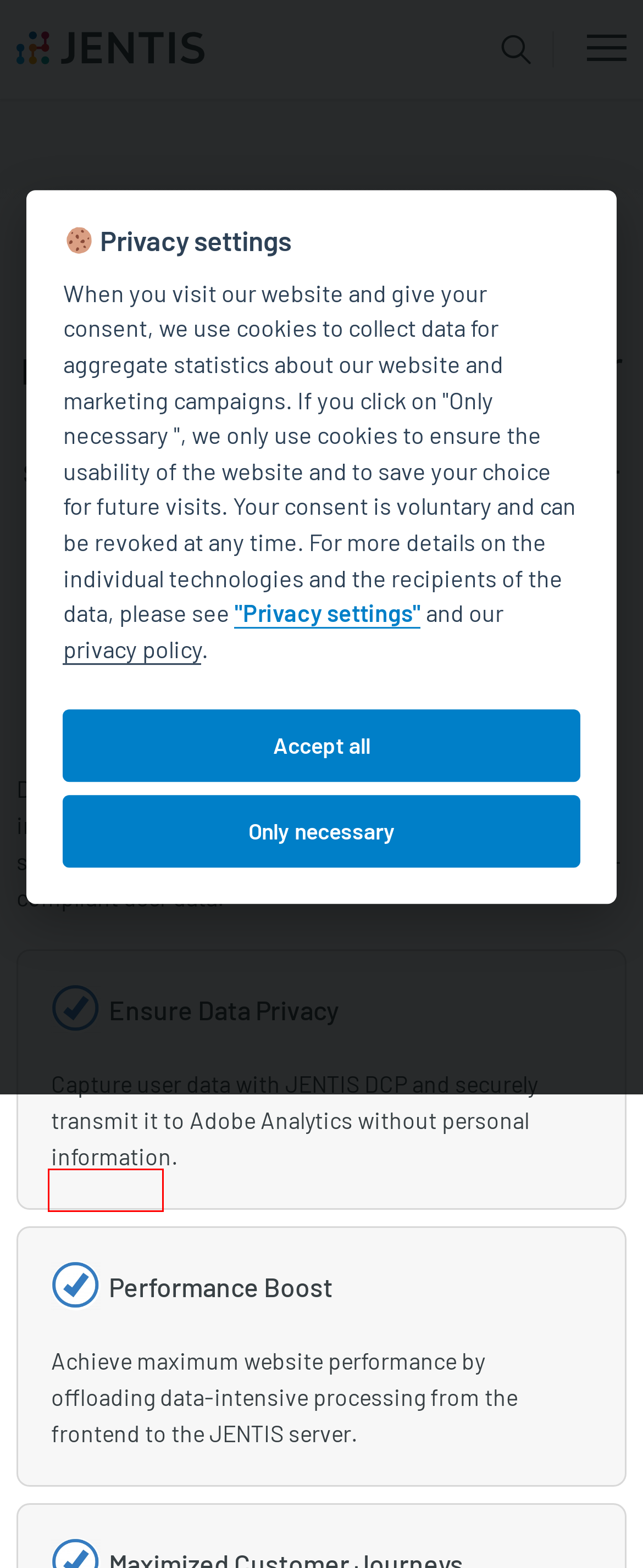You have a screenshot of a webpage with a red rectangle bounding box around a UI element. Choose the best description that matches the new page after clicking the element within the bounding box. The candidate descriptions are:
A. Presse - JENTIS
B. Hosting for Server-side Tracking
C. Glossary - legal - JENTIS
D. Contact JENTIS - JENTIS %
E. JENTIS News & Stories
F. About us - JENTIS
G. References - JENTIS
H. Join us in building the future of website data - JENTIS GmbH

H